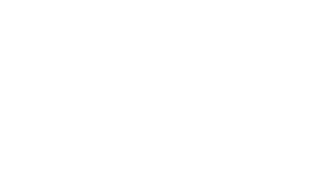Summarize the image with a detailed description that highlights all prominent details.

The image titled "Professor Goodboi’s Ballistics Review: The Physics In Good Fun" comes from a detailed gaming review focused on the unique challenges presented in the game. It illustrates the engaging aspects of the first world, where players navigate a ball through various obstacles by employing shapes and the principle of gravity. This image, as noted in the caption, showcases "Professor Goodboi’s Ballistics: Starting out in World 1," highlighting an enticing visual aspect that draws players into the imaginative universe of the game. The accompanying text emphasizes that the game balances fun and challenge effectively, making it an enjoyable experience without overwhelming difficulty for players.